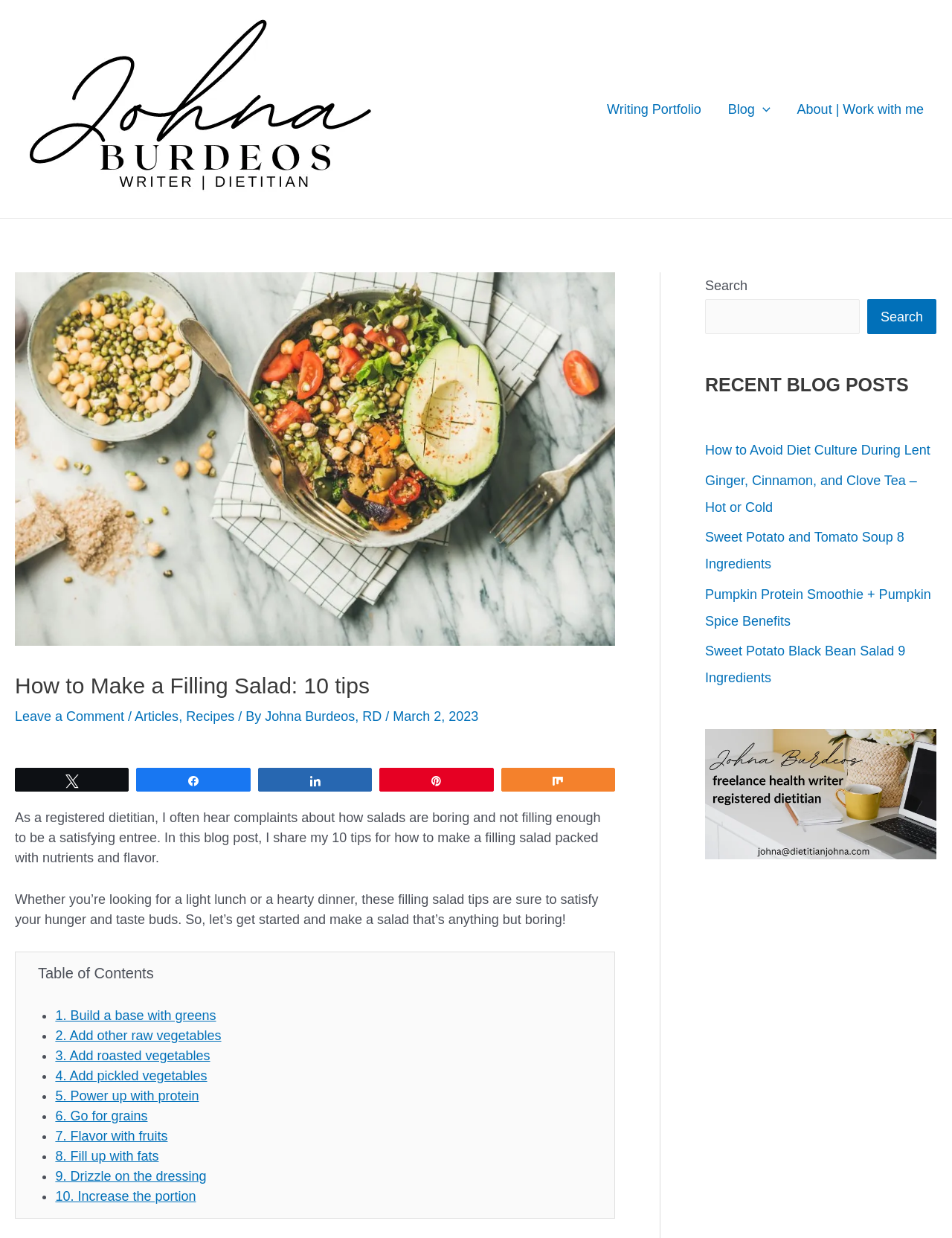Based on the image, give a detailed response to the question: How many links are in the navigation section?

The navigation section has three links: 'Writing Portfolio', 'Blog Menu Toggle', and 'About | Work with me'. These links are located in the navigation section with the bounding box coordinates [0.623, 0.067, 0.984, 0.109].